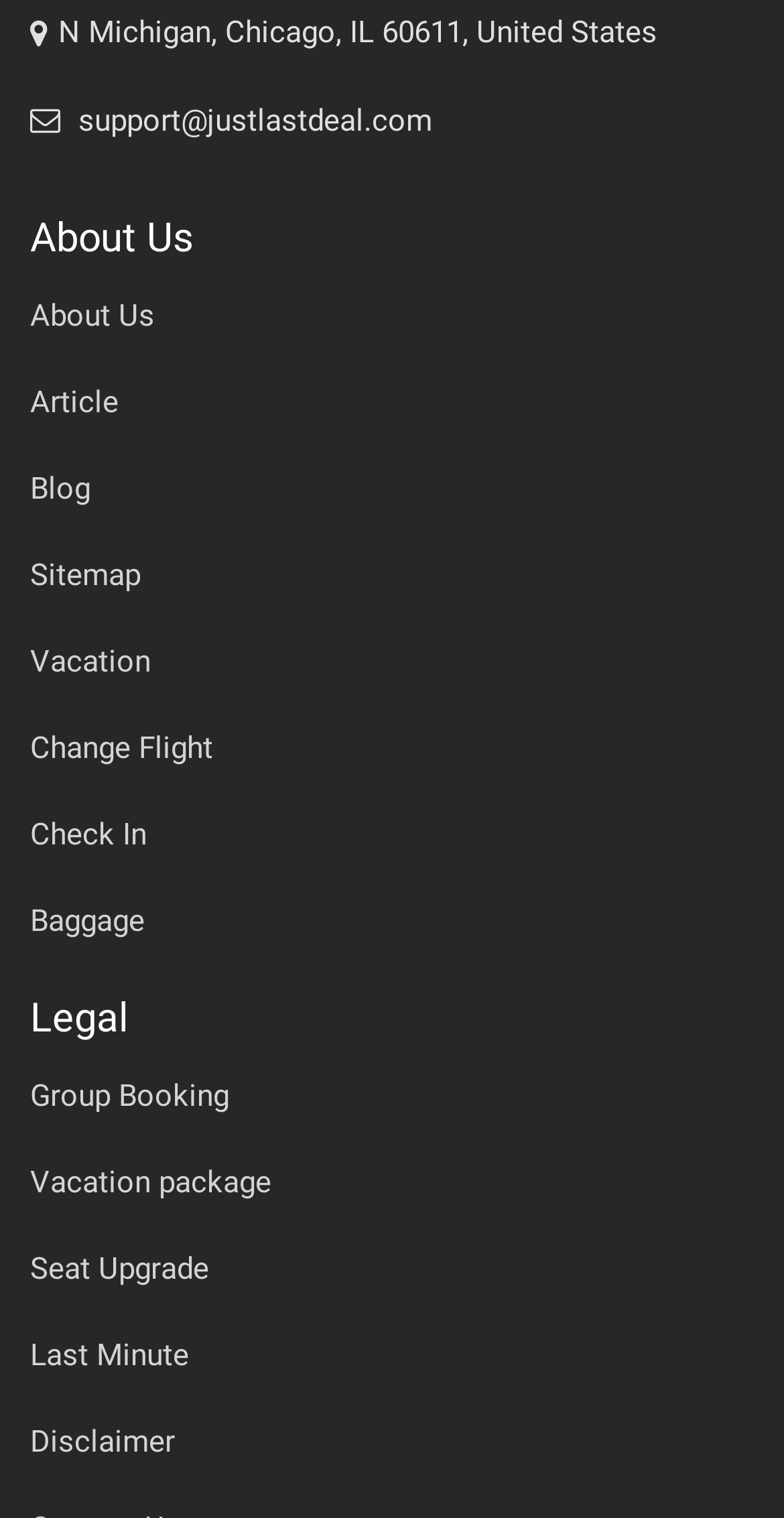Please find the bounding box for the UI element described by: "support@justlastdeal.com".

[0.038, 0.063, 0.551, 0.098]